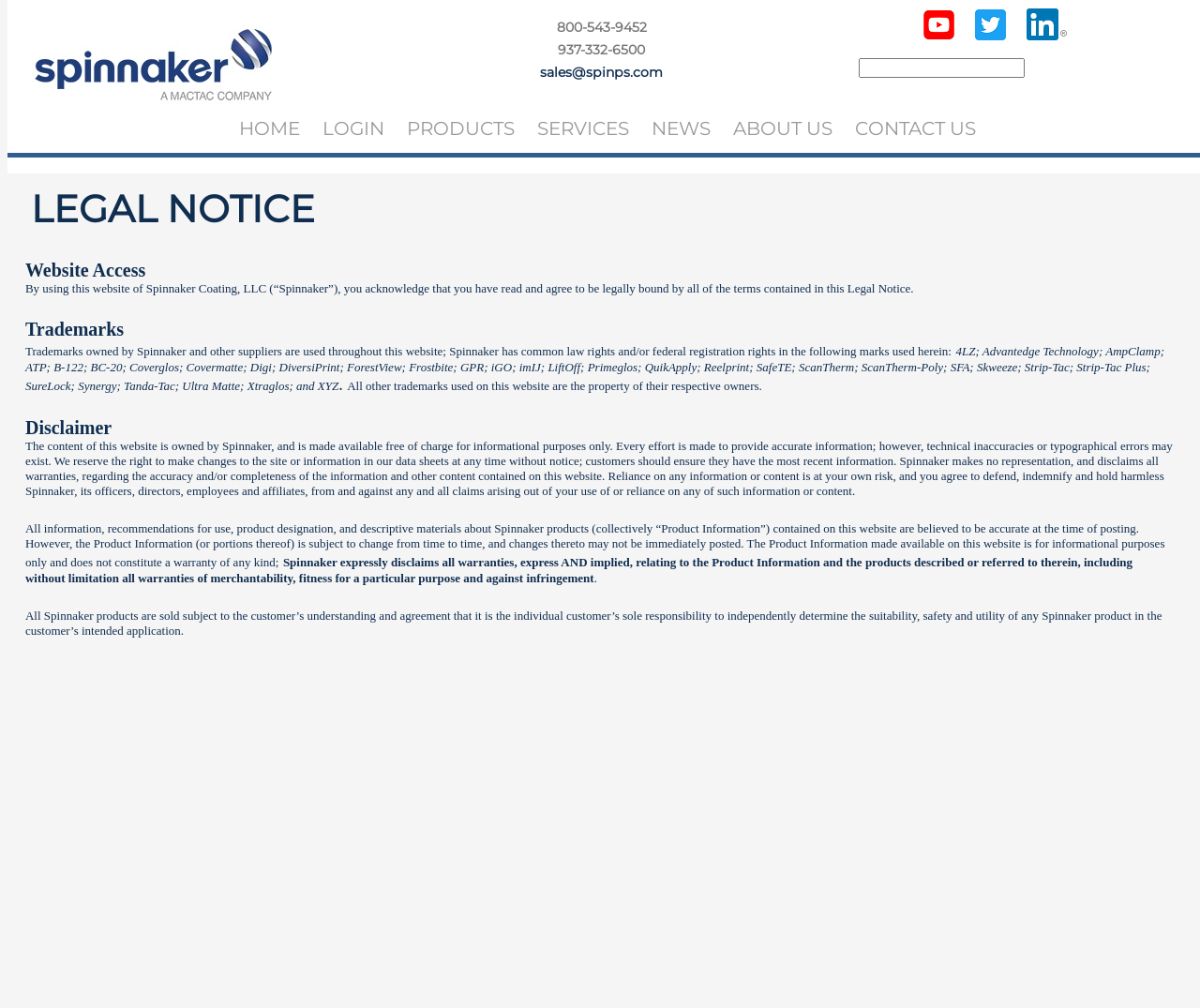Identify the bounding box coordinates of the clickable region required to complete the instruction: "Click the Spinnaker Logo". The coordinates should be given as four float numbers within the range of 0 and 1, i.e., [left, top, right, bottom].

[0.026, 0.114, 0.229, 0.132]